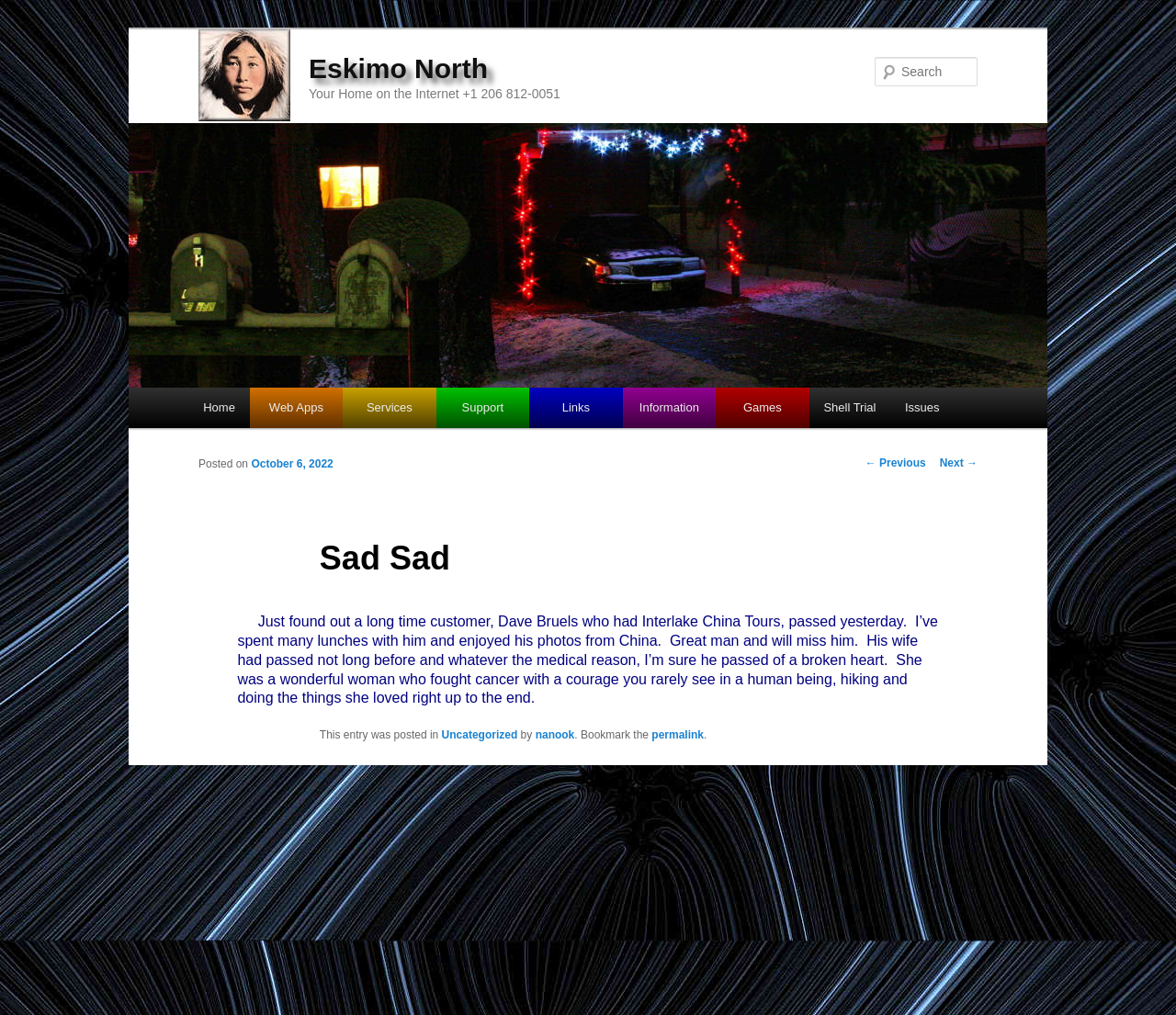Pinpoint the bounding box coordinates of the element you need to click to execute the following instruction: "Visit the Uncategorized category". The bounding box should be represented by four float numbers between 0 and 1, in the format [left, top, right, bottom].

[0.375, 0.717, 0.44, 0.73]